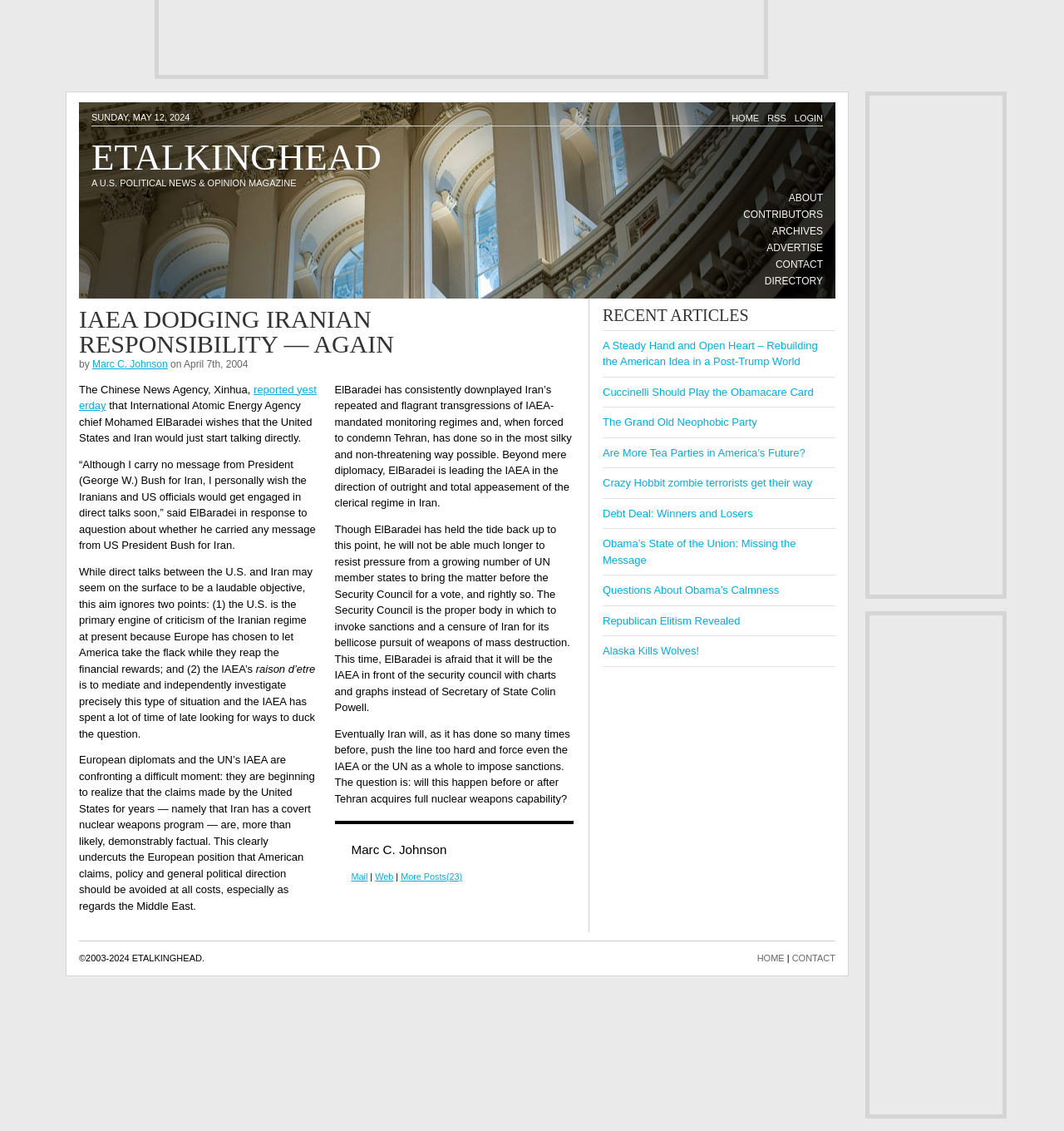Describe all the key features of the webpage in detail.

This webpage is a news article from ETALKINGHEAD, a U.S. political news and opinion magazine. At the top, there is a date "SUNDAY, MAY 12, 2024" and a set of links to "LOGIN", "RSS", "HOME", and other sections of the website. Below this, there is a heading "ETALKINGHEAD" with a link to the homepage and a tagline "A U.S. POLITICAL NEWS & OPINION MAGAZINE".

The main article is titled "IAEA DODGING IRANIAN RESPONSIBILITY — AGAIN" and is written by Marc C. Johnson. The article discusses the International Atomic Energy Agency (IAEA) chief Mohamed ElBaradei's wish for direct talks between the United States and Iran, and criticizes the IAEA's approach to dealing with Iran's nuclear program.

The article is divided into several paragraphs, with quotes from ElBaradei and discussions of the implications of the IAEA's actions. There are also several links to other articles on the website, including "RECENT ARTICLES" section with links to articles such as "A Steady Hand and Open Heart – Rebuilding the American Idea in a Post-Trump World" and "Cuccinelli Should Play the Obamacare Card".

At the bottom of the page, there is a copyright notice "©2003-2024 ETALKINGHEAD" and links to "HOME" and "CONTACT" sections of the website. There are also three advertisements placed at the top, middle, and bottom of the page.